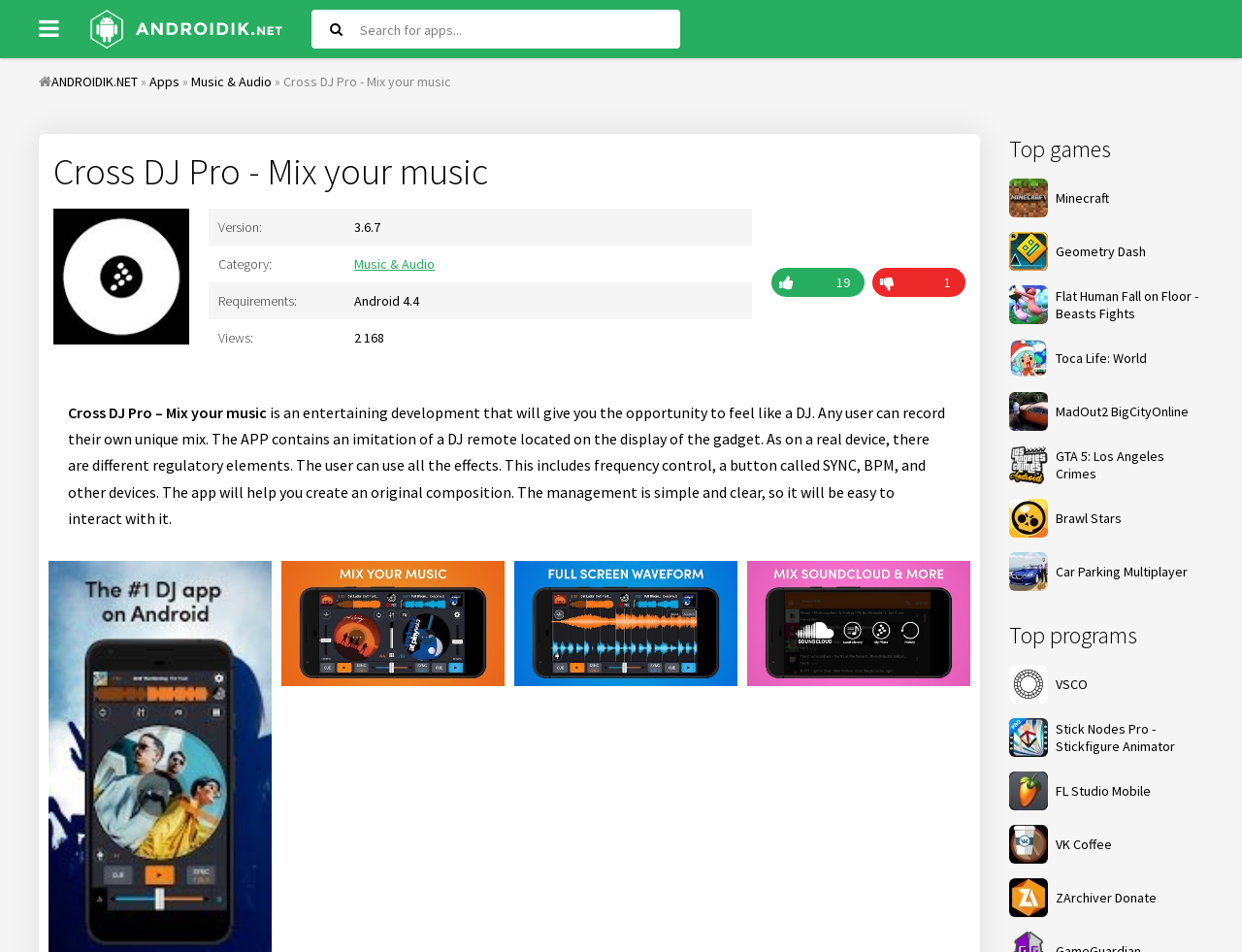Using the description: "ANDROIDIK.NET", identify the bounding box of the corresponding UI element in the screenshot.

[0.041, 0.076, 0.111, 0.095]